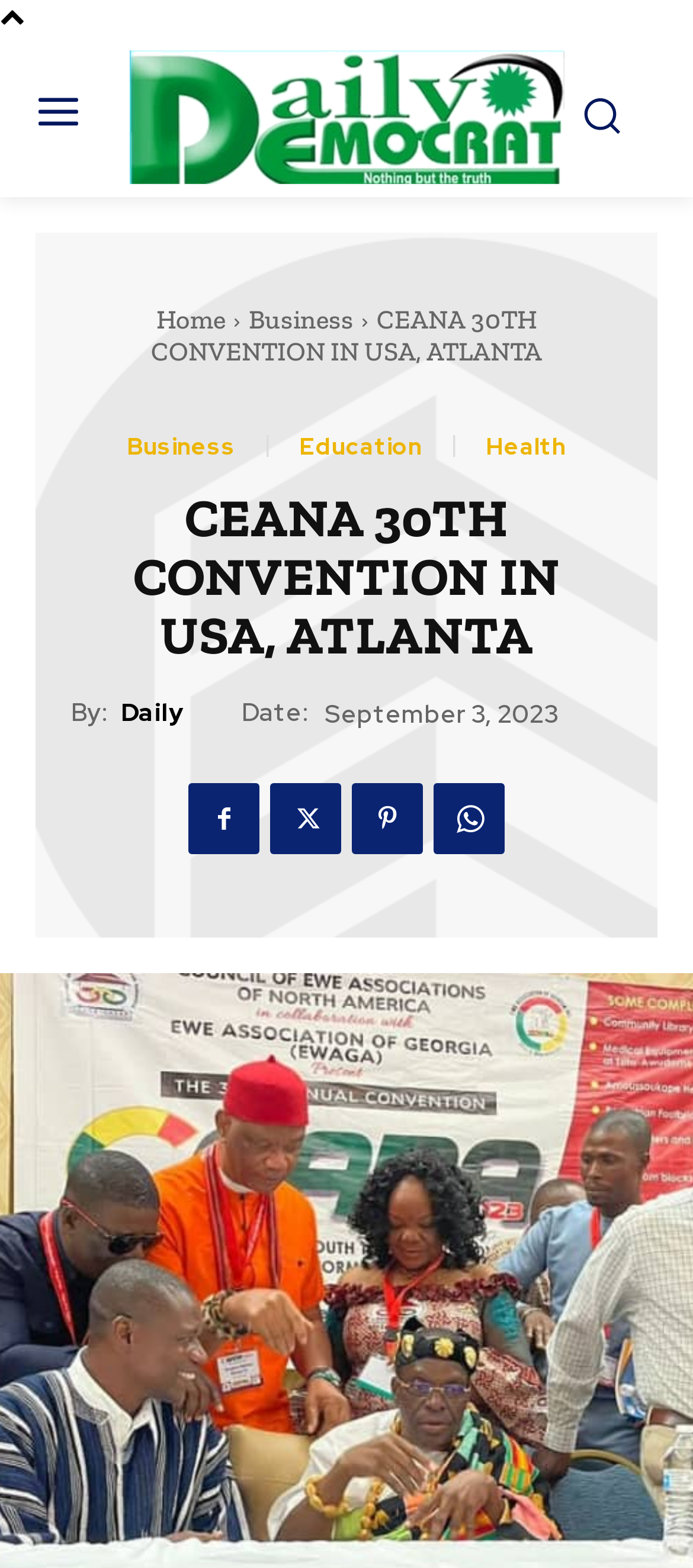Locate and extract the headline of this webpage.

CEANA 30TH CONVENTION IN USA, ATLANTA